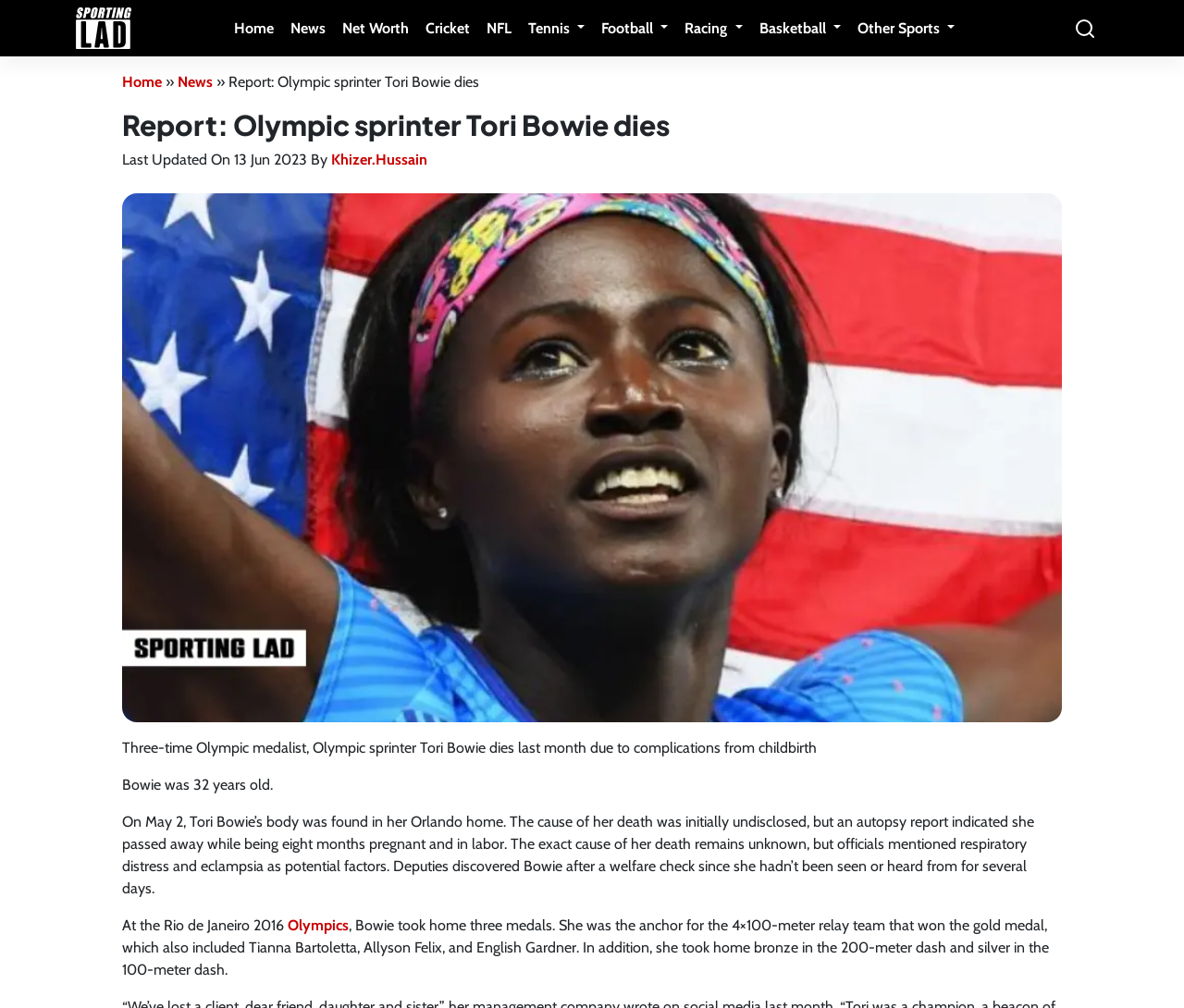Offer an extensive depiction of the webpage and its key elements.

The webpage is a news article about the death of Olympic sprinter Tori Bowie, who tragically passed away at the age of 32 due to complications from childbirth. At the top left of the page, there is a logo of "sportinglad" with a link to the website. 

Below the logo, there is a navigation menu with links to various sections of the website, including "Home", "News", "Net Worth", "Cricket", "NFL", "Tennis", "Football", "Racing", "Basketball", and "Other Sports". 

On the top right, there is a search button with a magnifying glass icon. 

The main content of the article is divided into two sections. The top section has a heading "Report: Olympic sprinter Tori Bowie dies" with a timestamp "Last Updated On 13 Jun 2023" and the author's name "Khizer.Hussain". 

Below the heading, there is a large image related to the article, taking up most of the width of the page. 

The second section of the article is a block of text that summarizes the life and death of Tori Bowie. The text is divided into four paragraphs, describing Bowie's achievements as a three-time Olympic medalist, the circumstances of her death, and her accomplishments at the Rio de Janeiro 2016 Olympics.